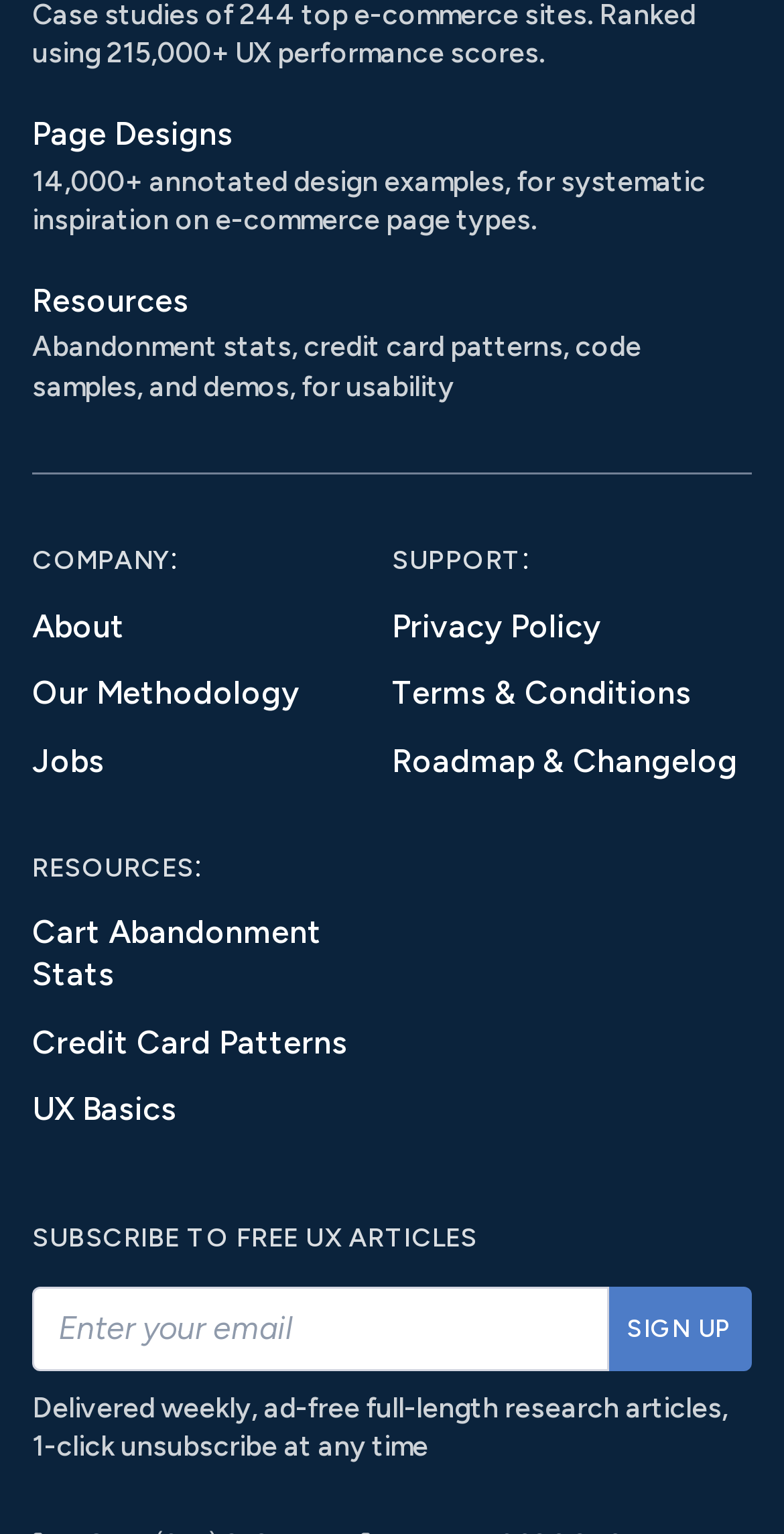How often are UX articles delivered?
Using the image, elaborate on the answer with as much detail as possible.

By reading the webpage, I found that UX articles are delivered weekly, as stated in the text 'Delivered weekly, ad-free full-length research articles, 1-click unsubscribe at any time'.